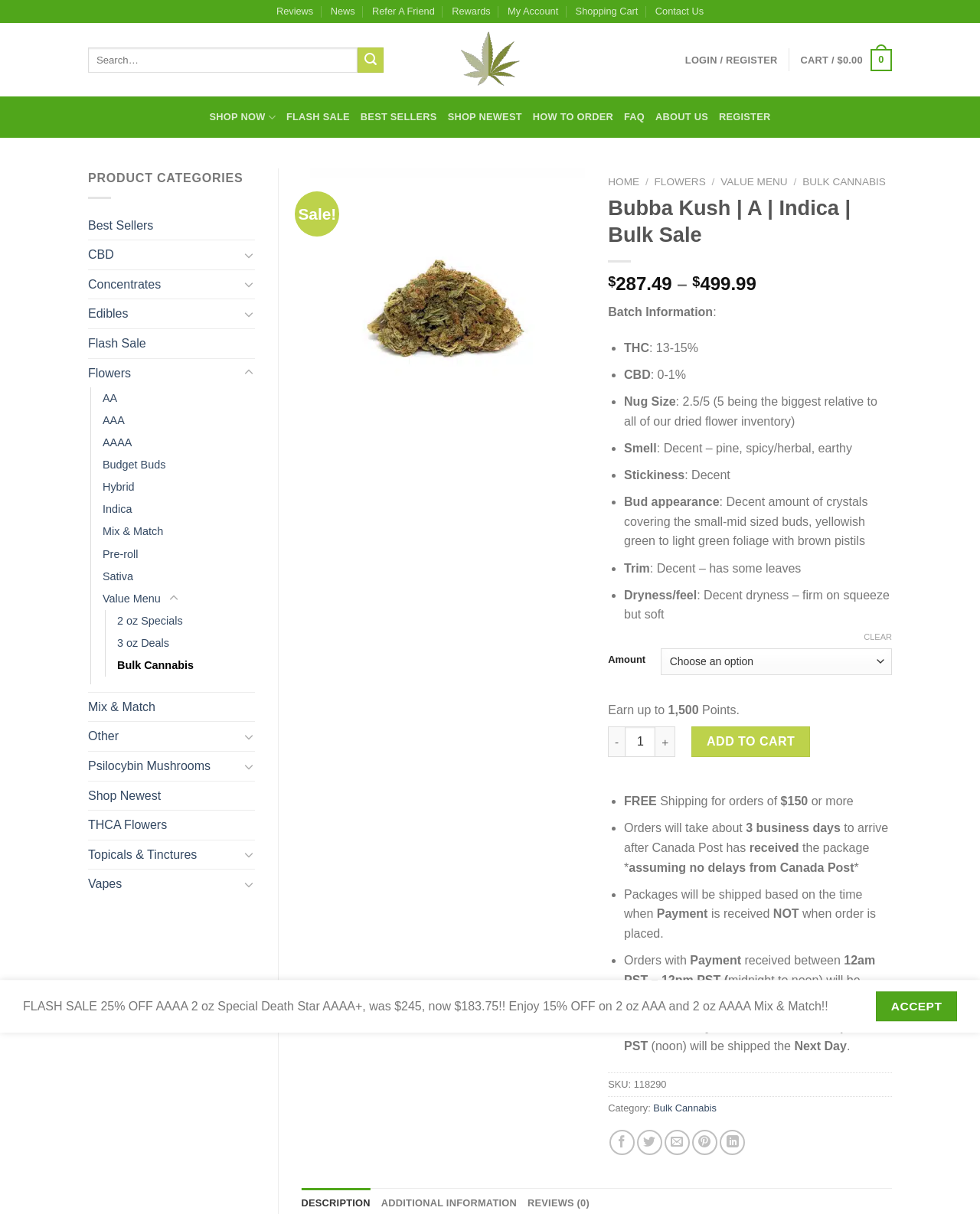From the element description Shop Now, predict the bounding box coordinates of the UI element. The coordinates must be specified in the format (top-left x, top-left y, bottom-right x, bottom-right y) and should be within the 0 to 1 range.

[0.214, 0.084, 0.281, 0.109]